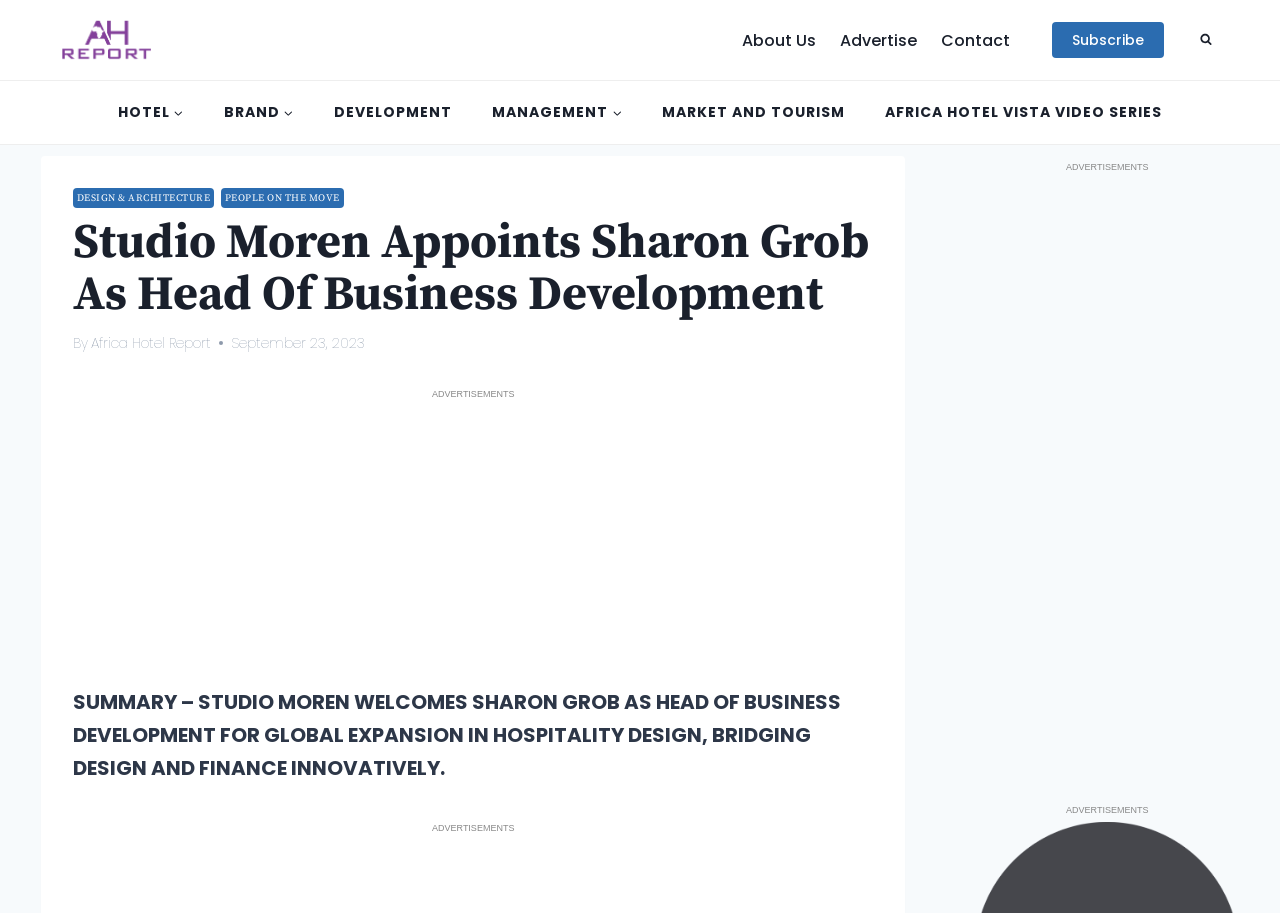Predict the bounding box coordinates of the area that should be clicked to accomplish the following instruction: "Go to About Us". The bounding box coordinates should consist of four float numbers between 0 and 1, i.e., [left, top, right, bottom].

[0.57, 0.015, 0.647, 0.072]